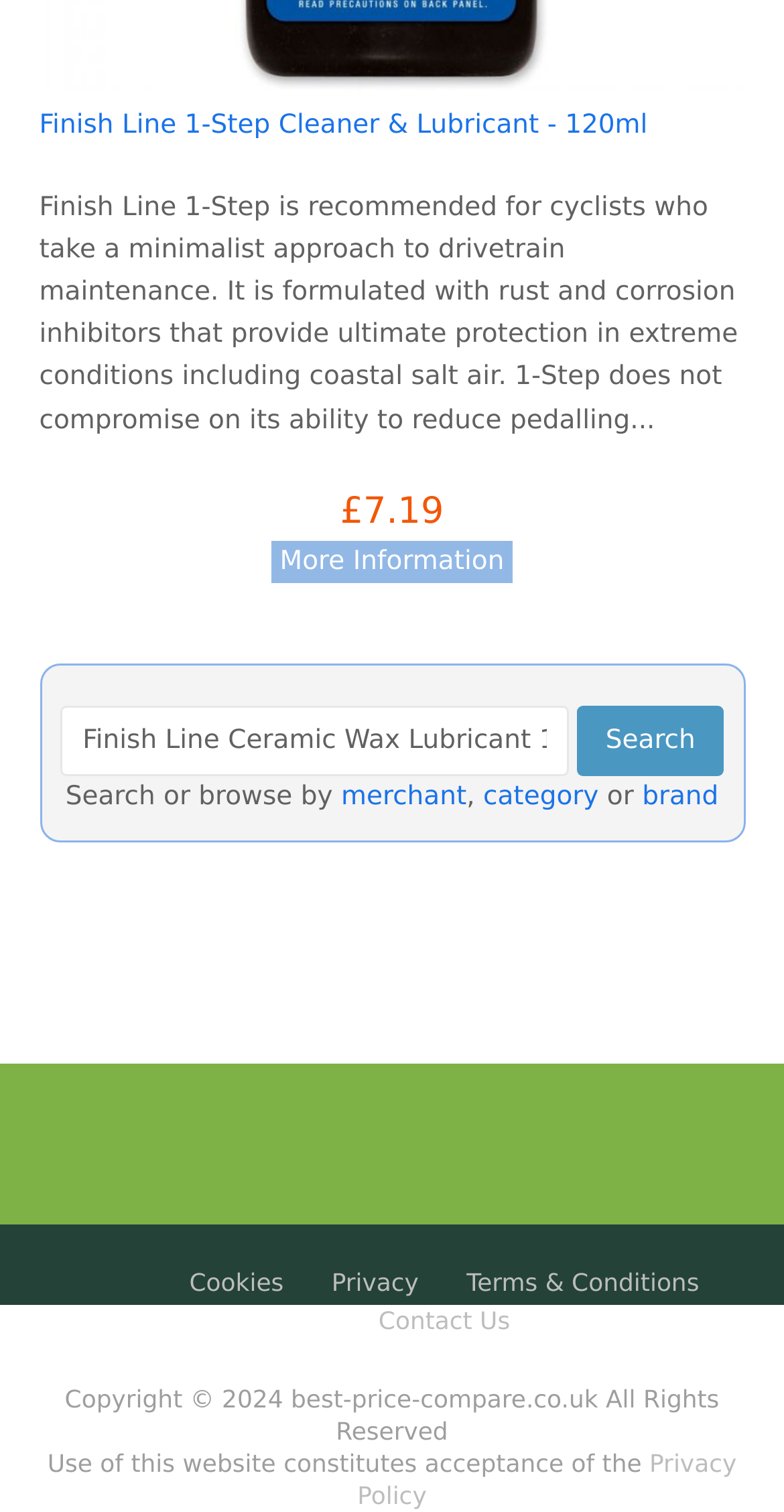What is the copyright year of this website?
Please answer the question with a detailed response using the information from the screenshot.

The copyright information at the bottom of the webpage states 'Copyright © 2024 best-price-compare.co.uk All Rights Reserved', indicating that the copyright year is 2024.